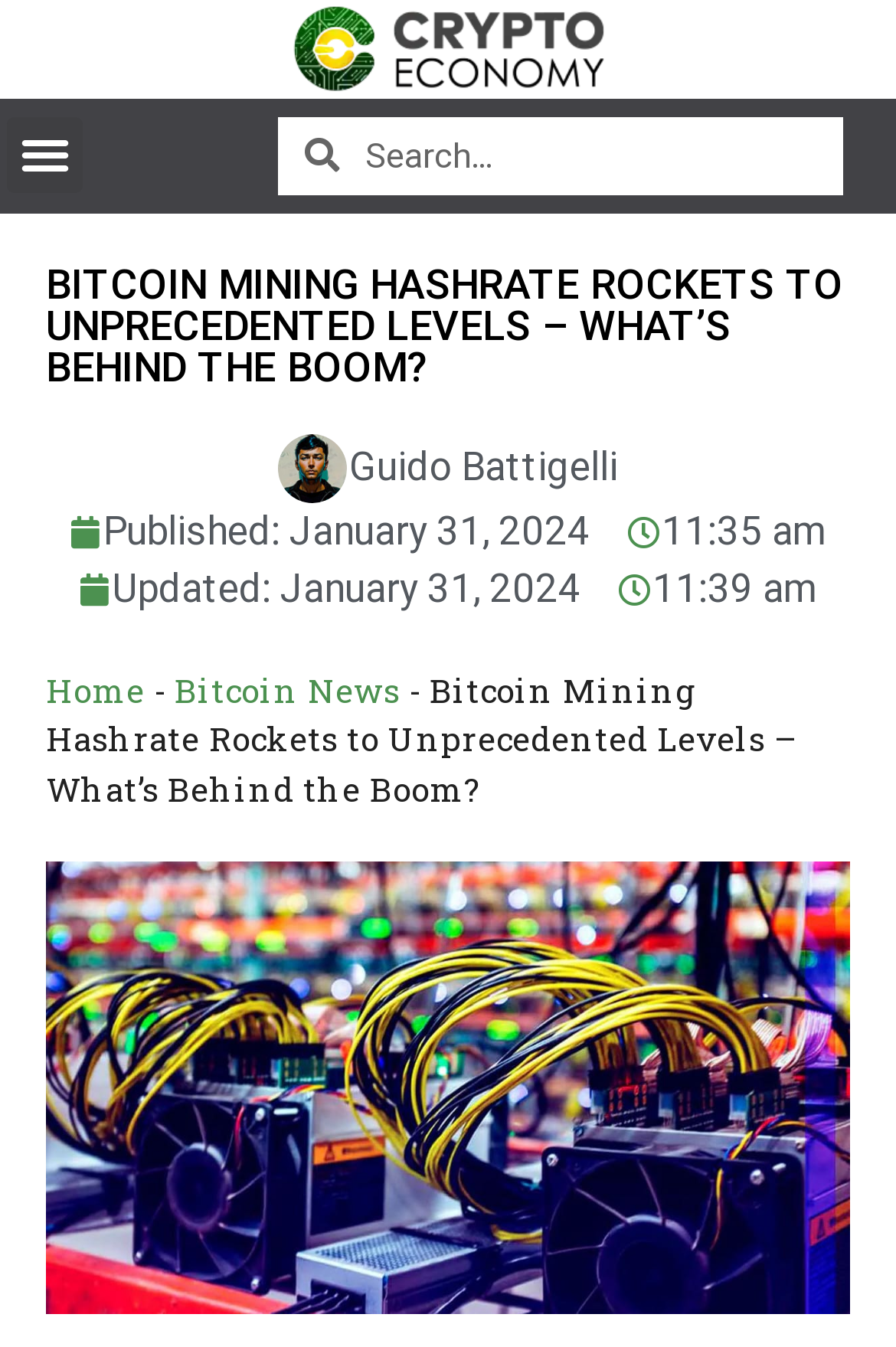What is the time of the last update?
Answer the question with a single word or phrase by looking at the picture.

11:39 am